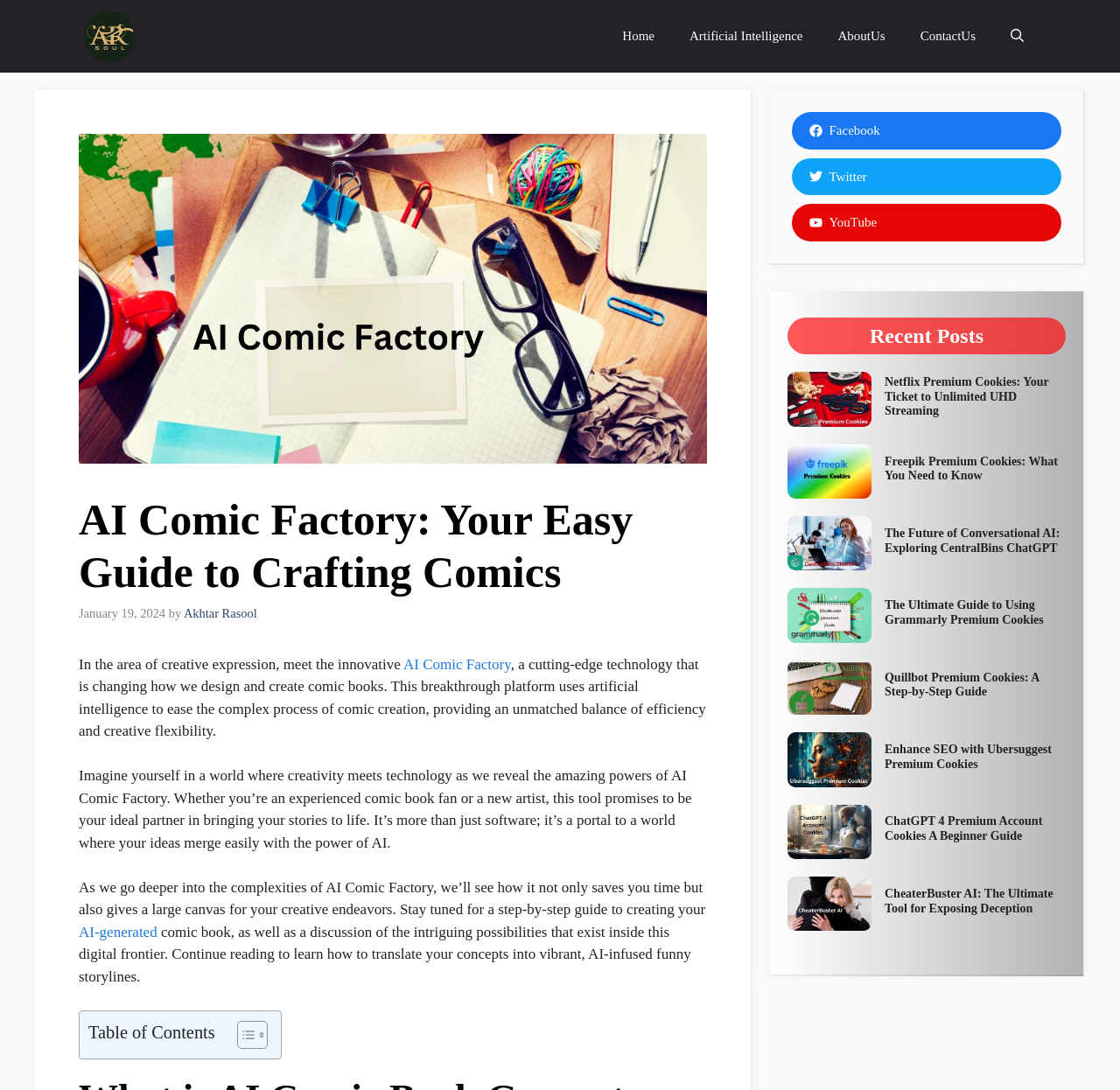Pinpoint the bounding box coordinates of the area that should be clicked to complete the following instruction: "Click the 'Home' link". The coordinates must be given as four float numbers between 0 and 1, i.e., [left, top, right, bottom].

[0.54, 0.0, 0.6, 0.067]